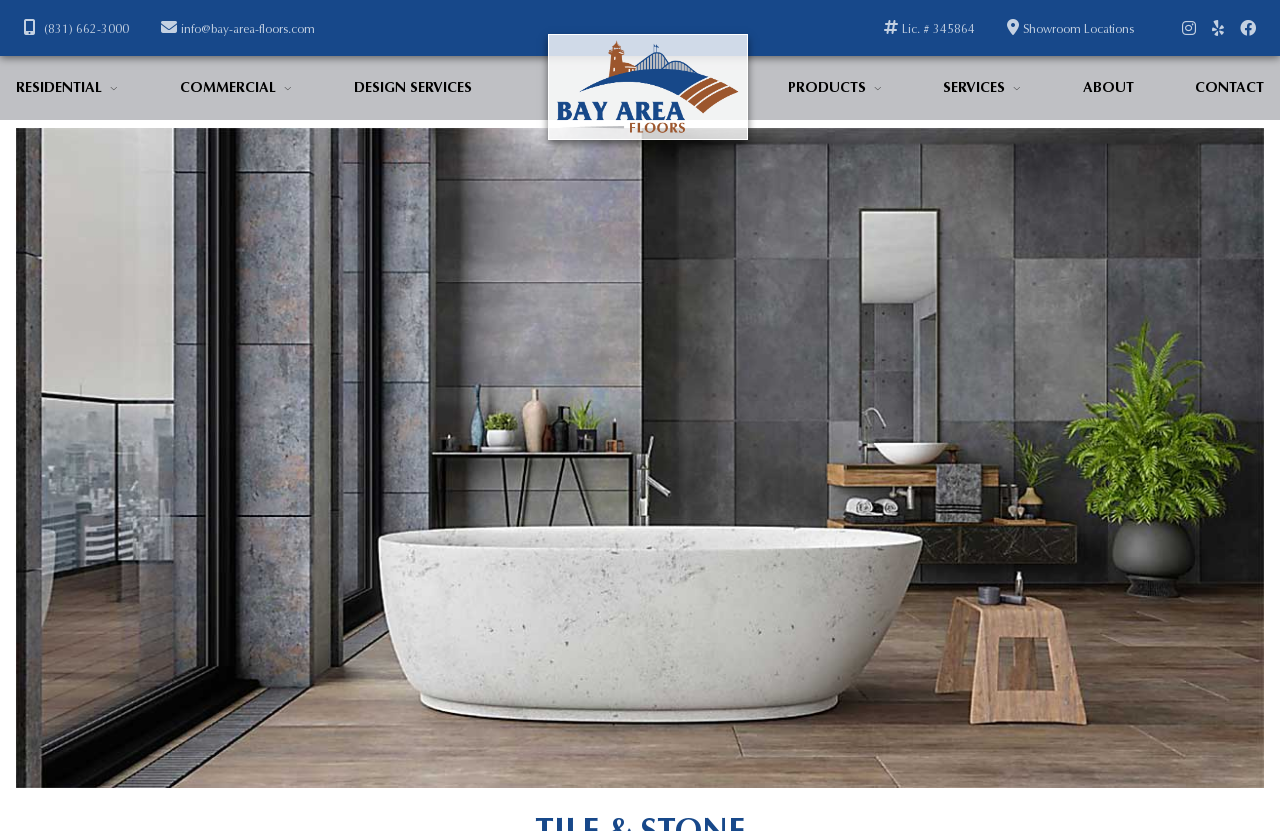Find the bounding box coordinates of the element to click in order to complete this instruction: "Explore residential services". The bounding box coordinates must be four float numbers between 0 and 1, denoted as [left, top, right, bottom].

[0.012, 0.093, 0.092, 0.119]